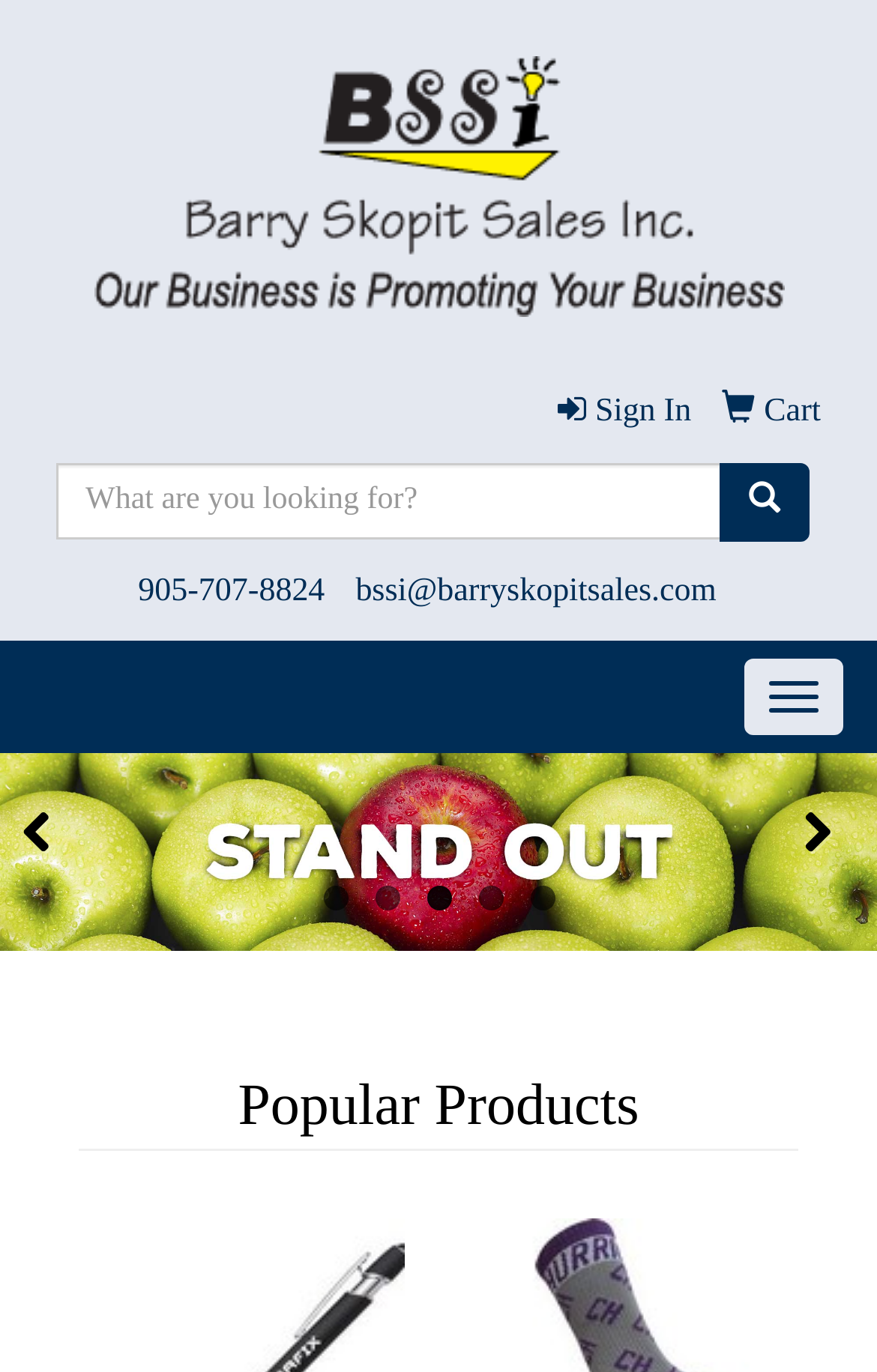Describe all the visual and textual components of the webpage comprehensively.

The webpage is for BARRY SKOPIT SALES INC., a company based in Thornhill, ON, that specializes in promotional items, apparel, and corporate gifts. At the top left of the page, there is a logo image and a link with the company name. To the right of the logo, there are two links: one for signing in and another for accessing the cart. 

Below the top section, there is a search bar with a text box and a search button. The search bar is positioned near the top of the page, spanning about two-thirds of the page width. 

On the top right side of the page, there are two links: one for a phone number and another for an email address. 

A navigation toggle button is located on the top right corner of the page. 

The main content of the page is divided into sections. The first section is a promotional products link, which spans the full width of the page. This link has an associated image. 

Below the promotional products section, there are navigation links for a slideshow, with previous and next slide links positioned on the left and right sides of the page, respectively. 

The main content section is headed by a "Popular Products" heading, which is positioned near the middle of the page.